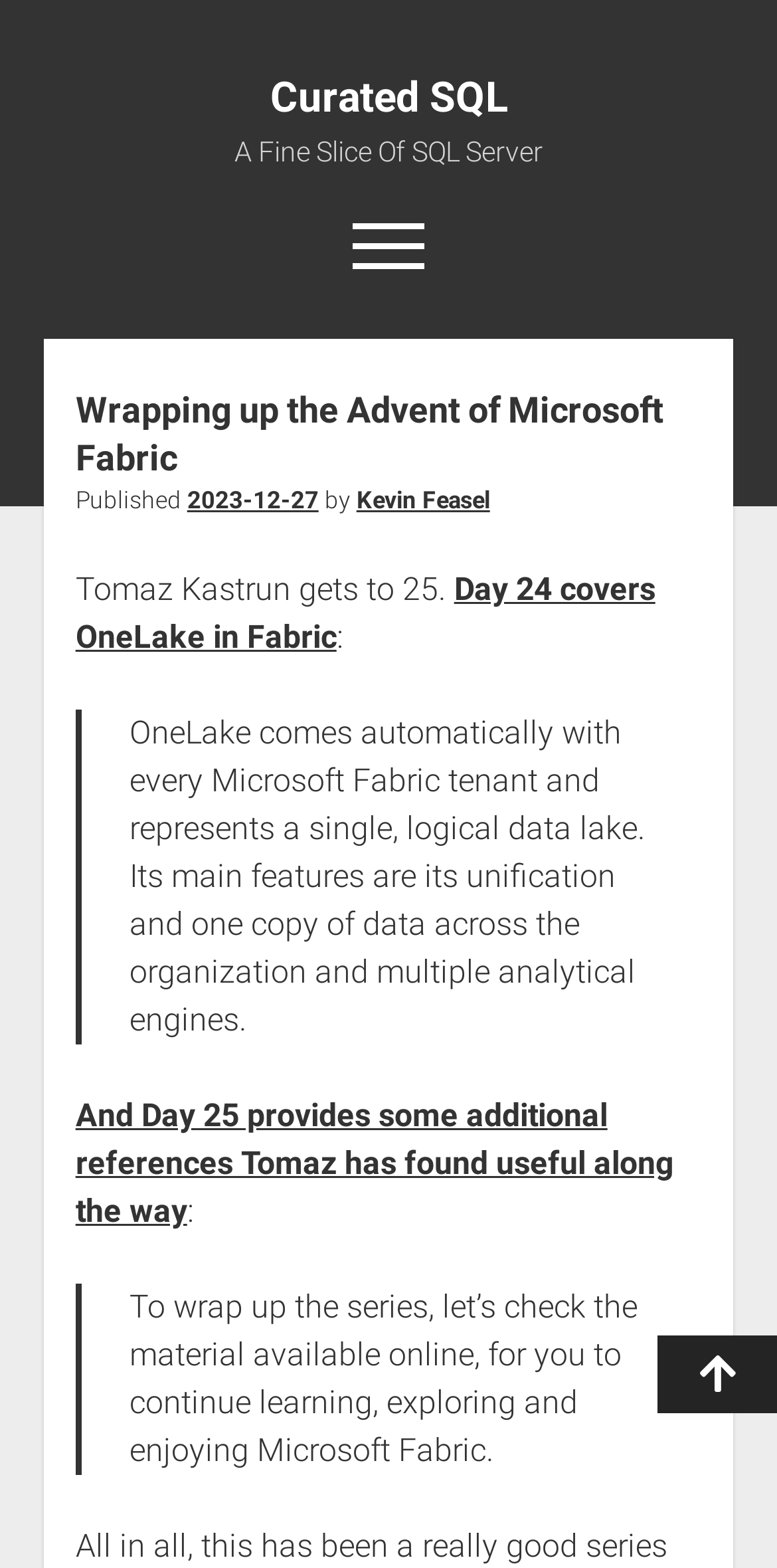Deliver a detailed narrative of the webpage's visual and textual elements.

The webpage appears to be a blog post titled "Wrapping up the Advent of Microsoft Fabric – Curated SQL". At the top, there is a link to "Curated SQL" and a static text "A Fine Slice Of SQL Server". 

To the right of these elements, there is a button to open a menu, accompanied by an image. Further to the right, there is a search bar with a magnifying glass icon and a placeholder text "Search for:". 

Below these elements, there is a link to "About" which is followed by a heading "Wrapping up the Advent of Microsoft Fabric". Underneath the heading, there is information about the publication date, author, and a brief description of the post. 

The main content of the post is divided into sections, each with a brief summary and links to related articles. There are two blockquotes with descriptive text, one explaining the features of OneLake in Fabric and the other summarizing the material available online for learning Microsoft Fabric. 

At the bottom right corner of the page, there is a button to scroll to the top.